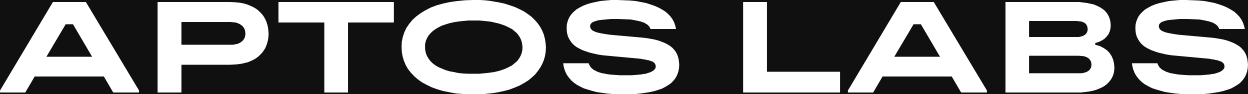Is the word 'LABS' in uppercase?
By examining the image, provide a one-word or phrase answer.

Yes